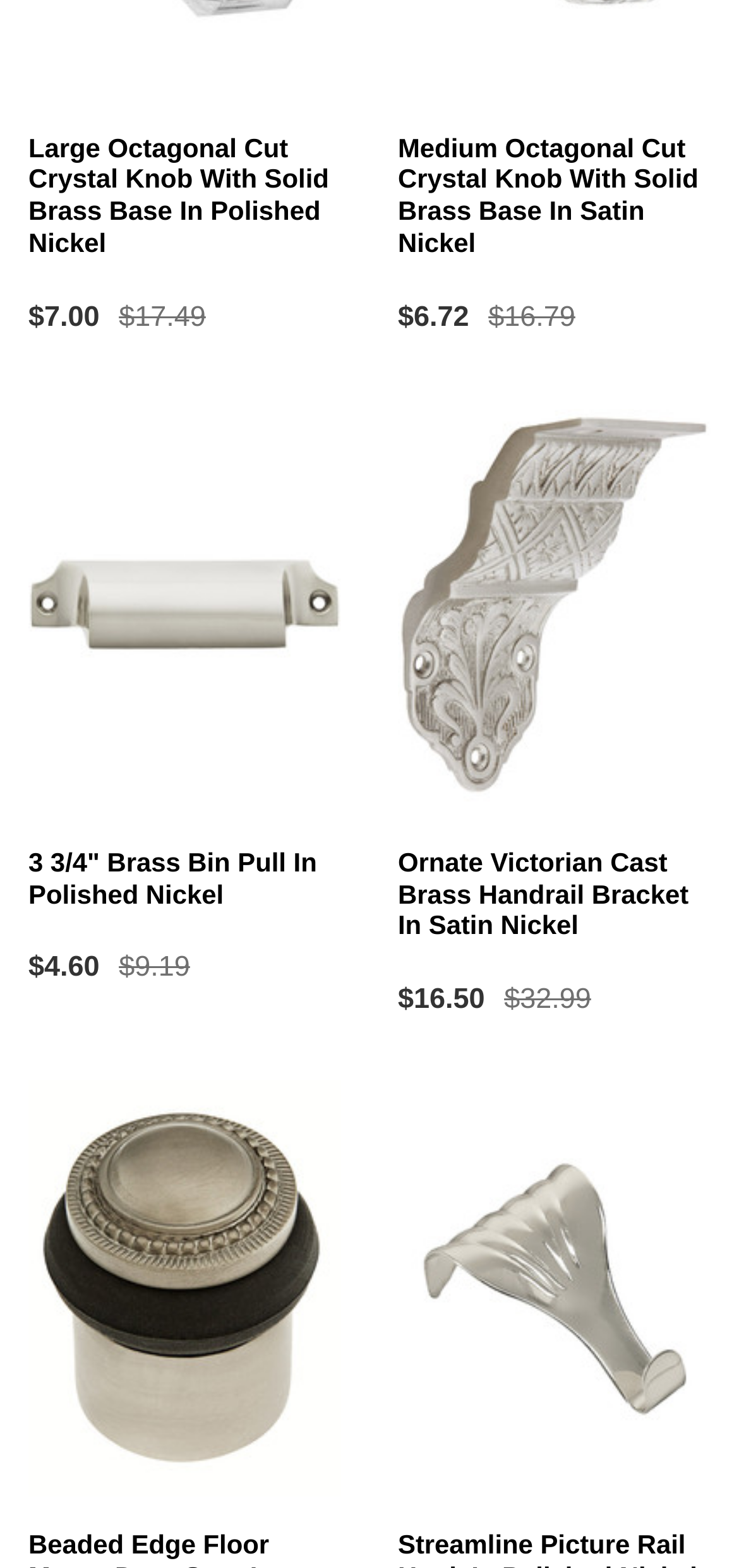Determine the bounding box coordinates of the clickable element necessary to fulfill the instruction: "Learn more about Ornate Victorian Cast Brass Handrail Bracket in Satin Nickel". Provide the coordinates as four float numbers within the 0 to 1 range, i.e., [left, top, right, bottom].

[0.538, 0.253, 0.962, 0.519]